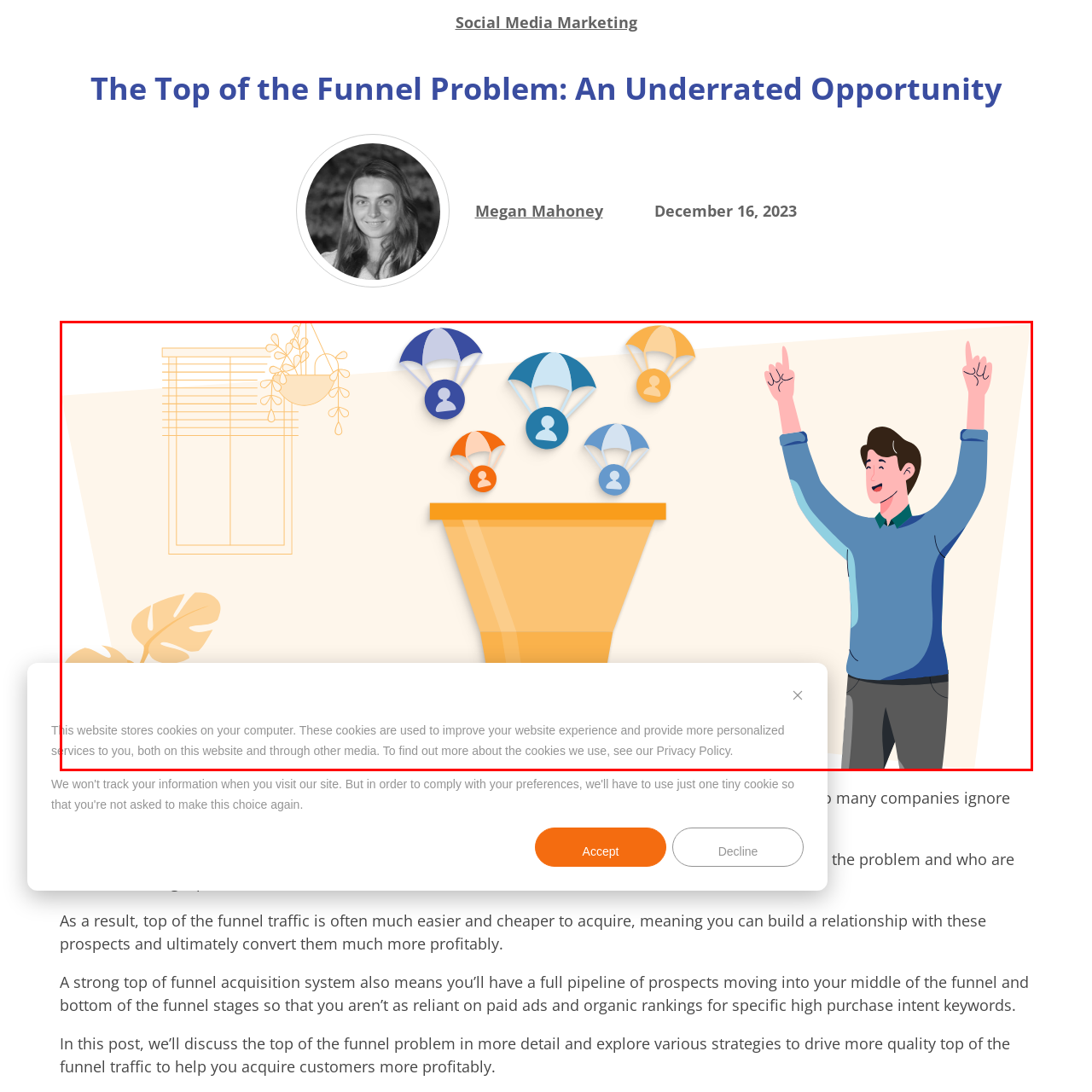Describe thoroughly what is shown in the red-bordered area of the image.

The image illustrates a vibrant and engaging scene depicting the concept of lead generation in a marketing context. In the foreground, a cheerful young man raises his hands in excitement, symbolizing success and enthusiasm about attracting prospects. Above him, colorful parachutes containing cartoon representations of people descend into a large orange pot, which metaphorically represents the funnel for capturing leads. The background features a minimalistic design, including a window graphic that adds depth and a sense of space. This artwork communicates the theme of converting visitors into potential customers, aligning with the overarching message of improving customer acquisition strategies.